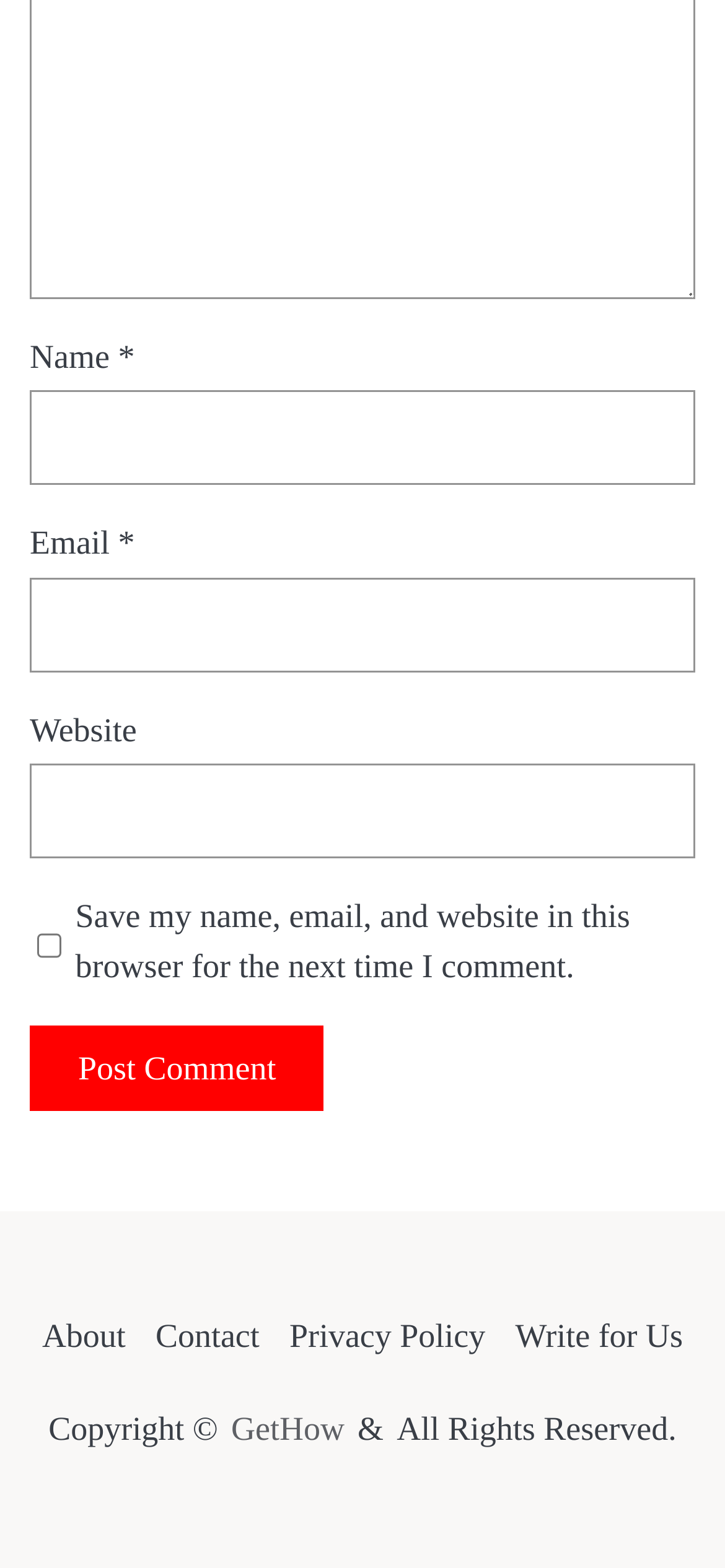Please use the details from the image to answer the following question comprehensively:
What is the label of the first text box?

The first text box has a label 'Name' which is indicated by the StaticText element with OCR text 'Name' and bounding box coordinates [0.041, 0.215, 0.163, 0.239].